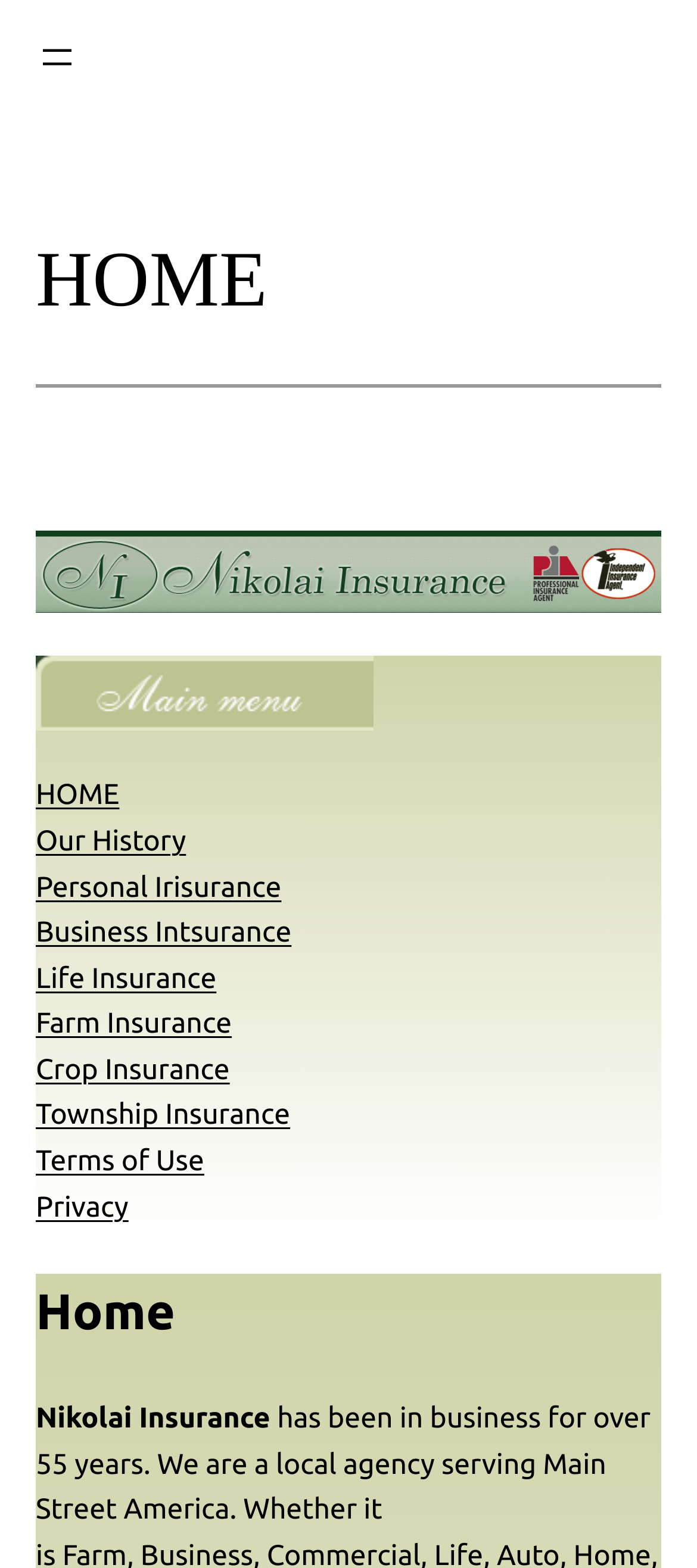Predict the bounding box coordinates of the UI element that matches this description: "Privacy". The coordinates should be in the format [left, top, right, bottom] with each value between 0 and 1.

[0.051, 0.76, 0.184, 0.78]